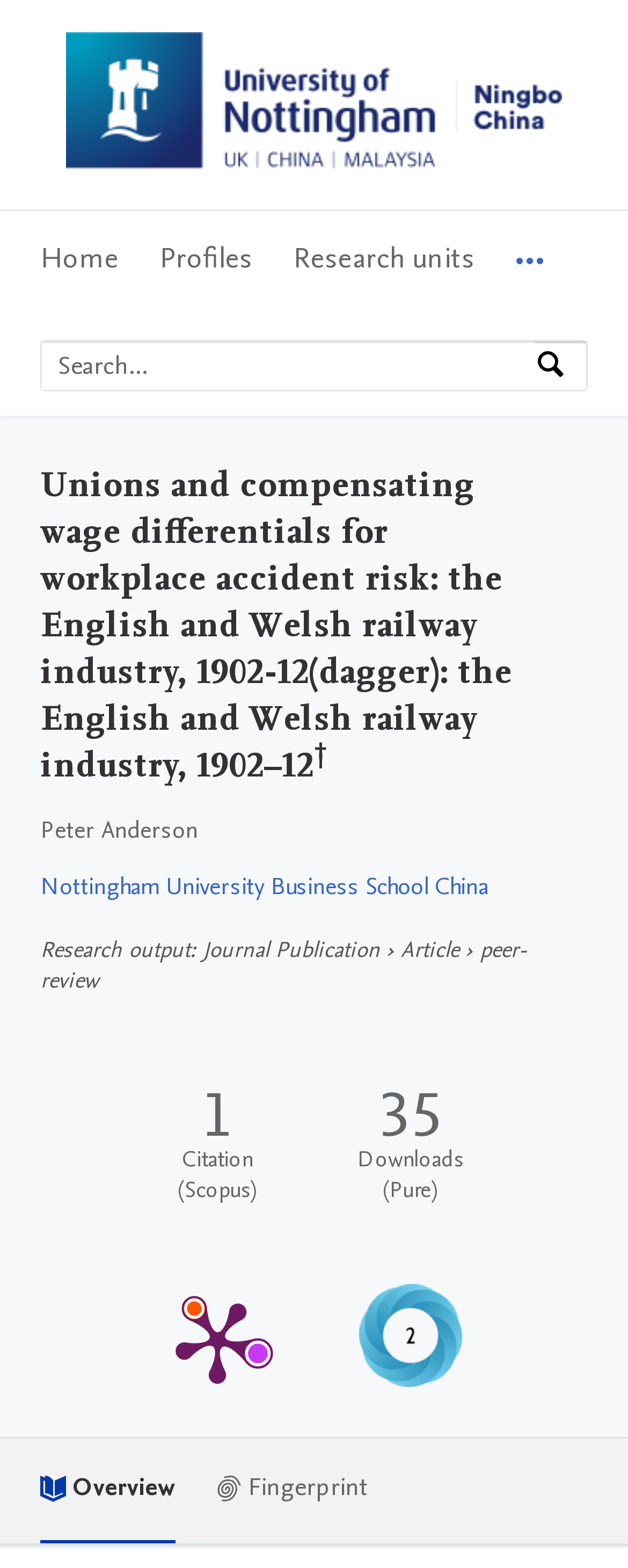Locate the bounding box coordinates of the clickable part needed for the task: "View PlumX Metrics Detail Page".

[0.192, 0.793, 0.5, 0.916]